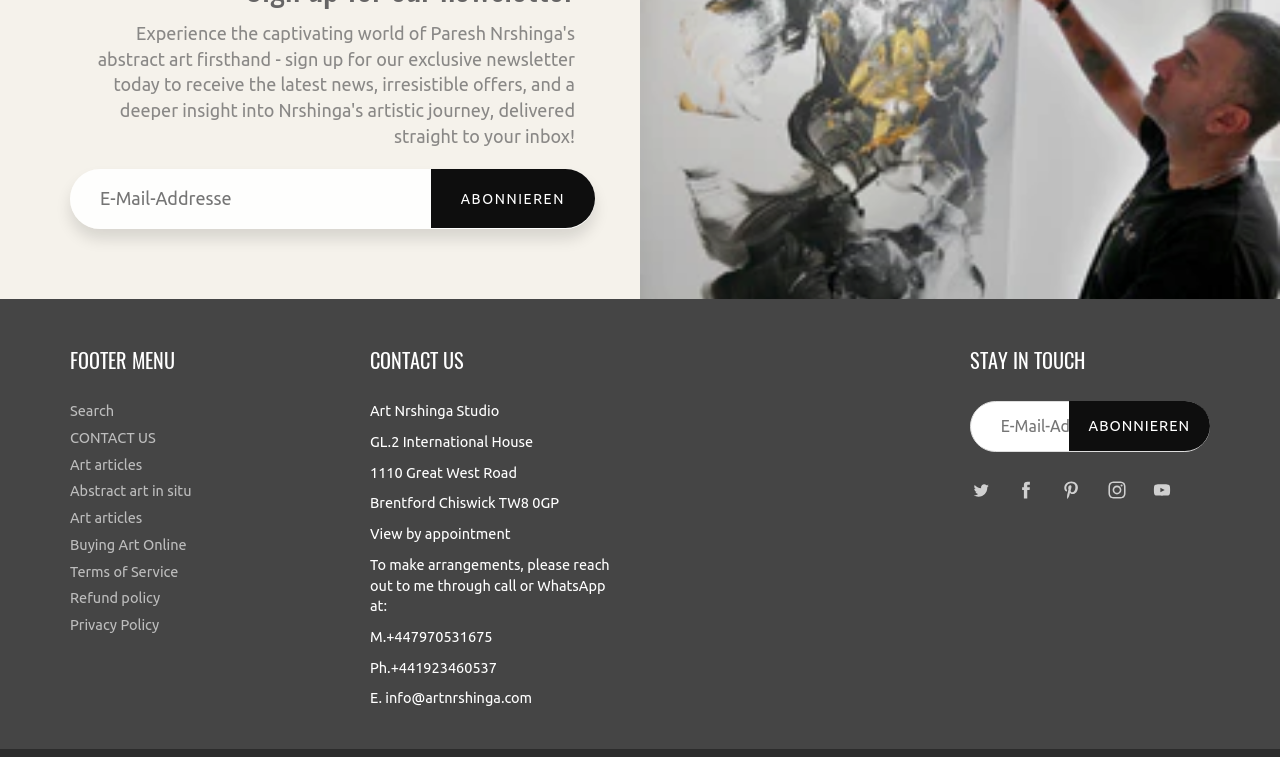Kindly determine the bounding box coordinates for the area that needs to be clicked to execute this instruction: "Follow on Twitter".

[0.752, 0.624, 0.78, 0.67]